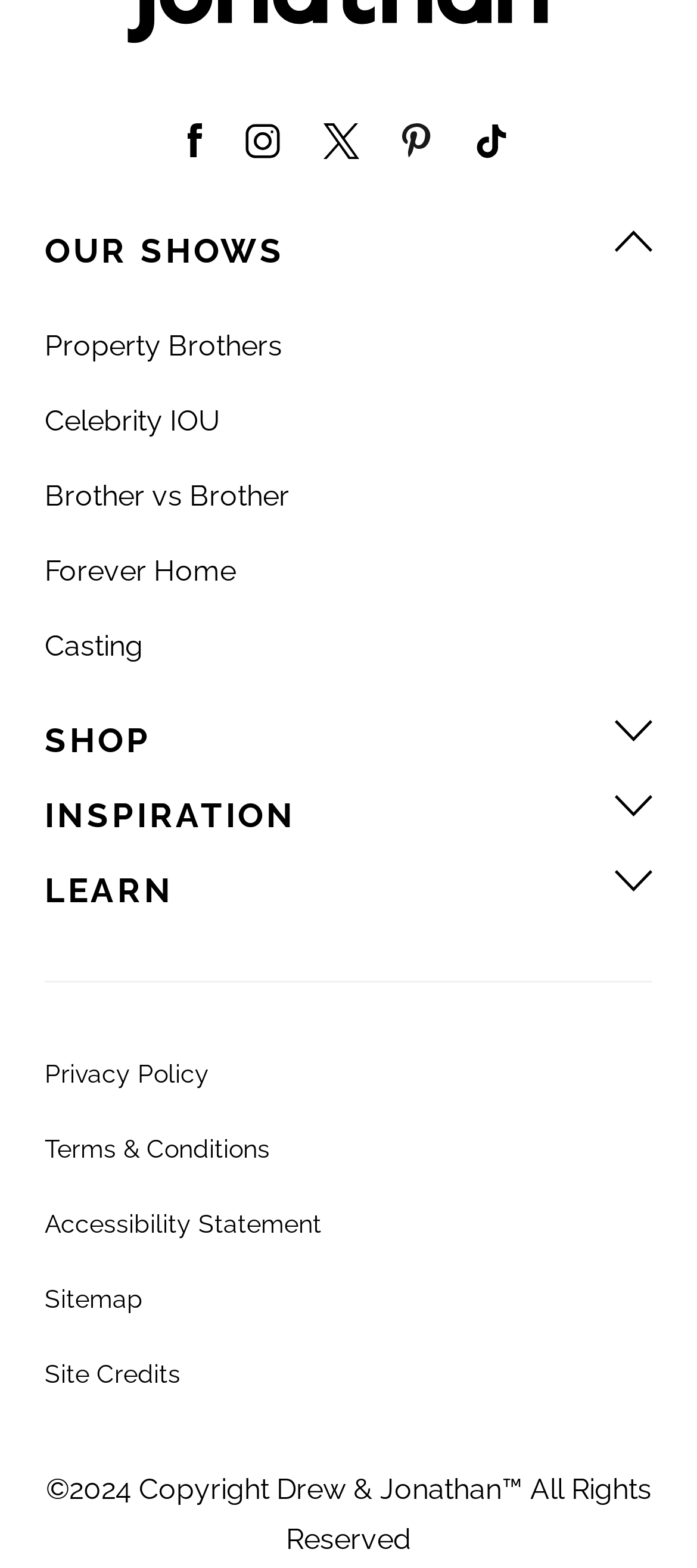Please provide a detailed answer to the question below based on the screenshot: 
How many links are there in the footer section?

I counted the number of links in the footer section, which are 'Privacy Policy', 'Terms & Conditions', 'Accessibility Statement', 'Sitemap', and 'Site Credits', and found that there are 5 links in total.